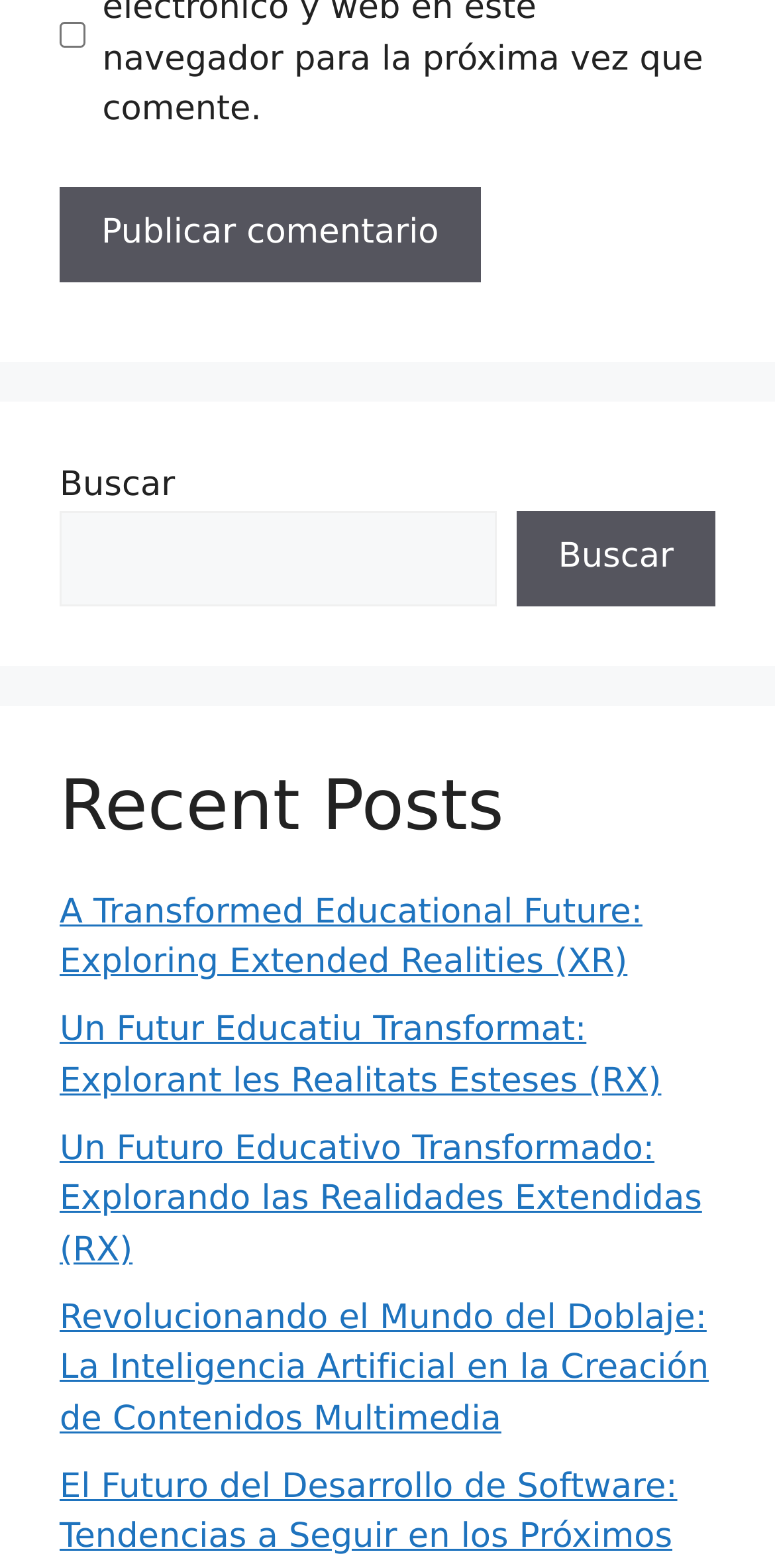Determine the bounding box coordinates for the region that must be clicked to execute the following instruction: "Click on the 'Buscar' button".

[0.667, 0.326, 0.923, 0.387]